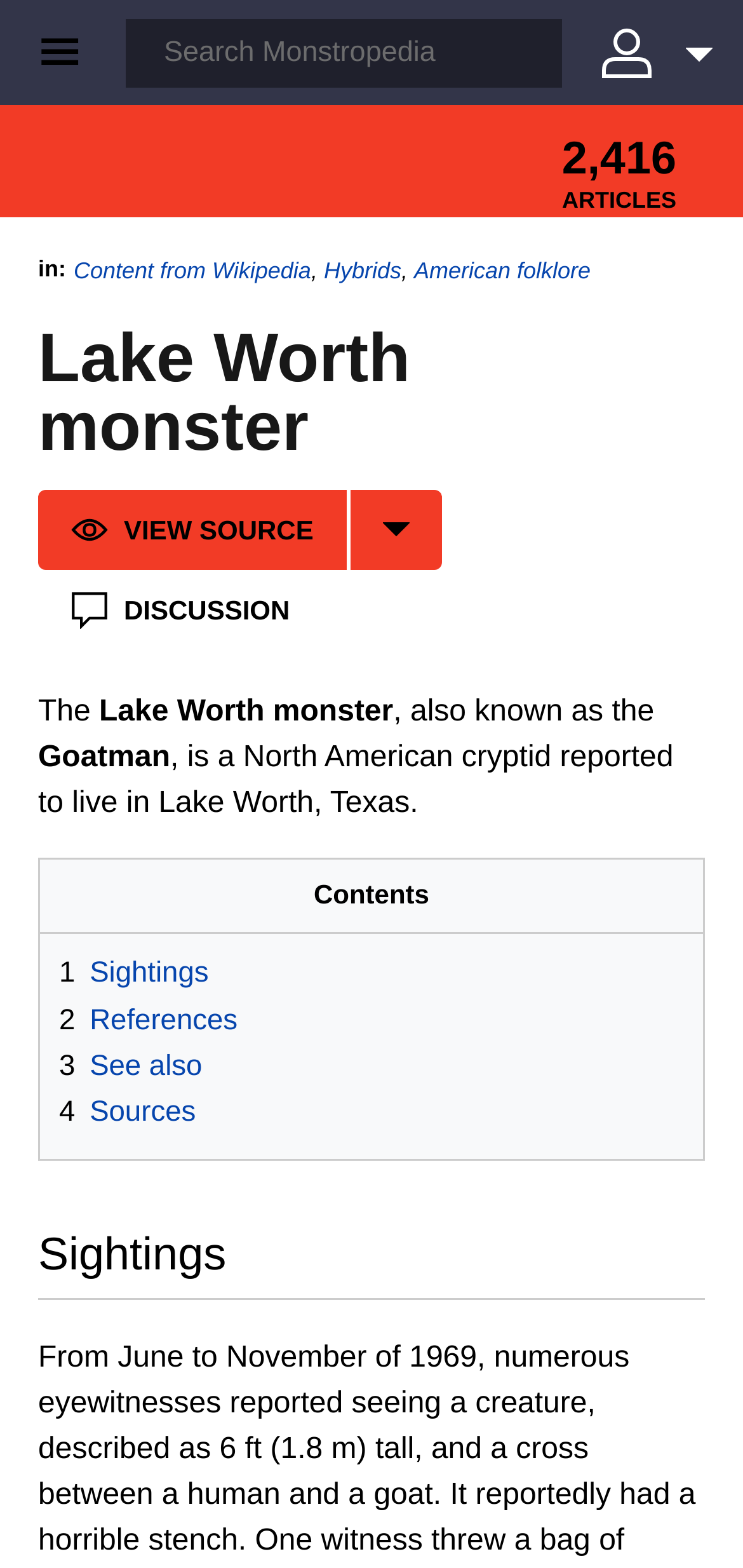What are the main sections of the webpage?
Please answer the question as detailed as possible based on the image.

I found the answer by looking at the navigation element 'Contents' which has links to 'Sightings', 'References', 'See also', and 'Sources', indicating that these are the main sections of the webpage.